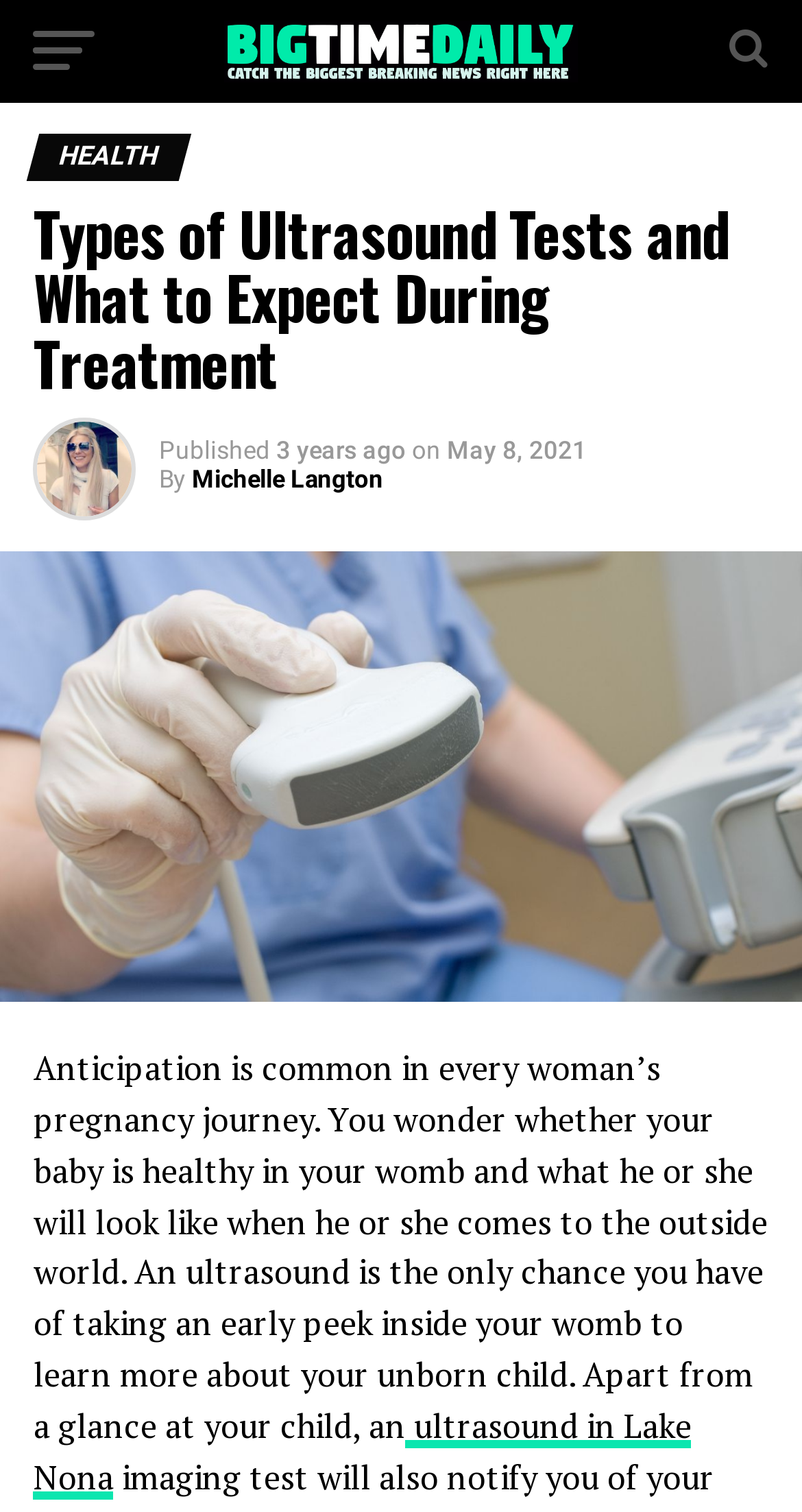What is the category of this article?
Using the information from the image, provide a comprehensive answer to the question.

I determined the category by looking at the heading 'HEALTH' which is a sub-element of the HeaderAsNonLandmark element.